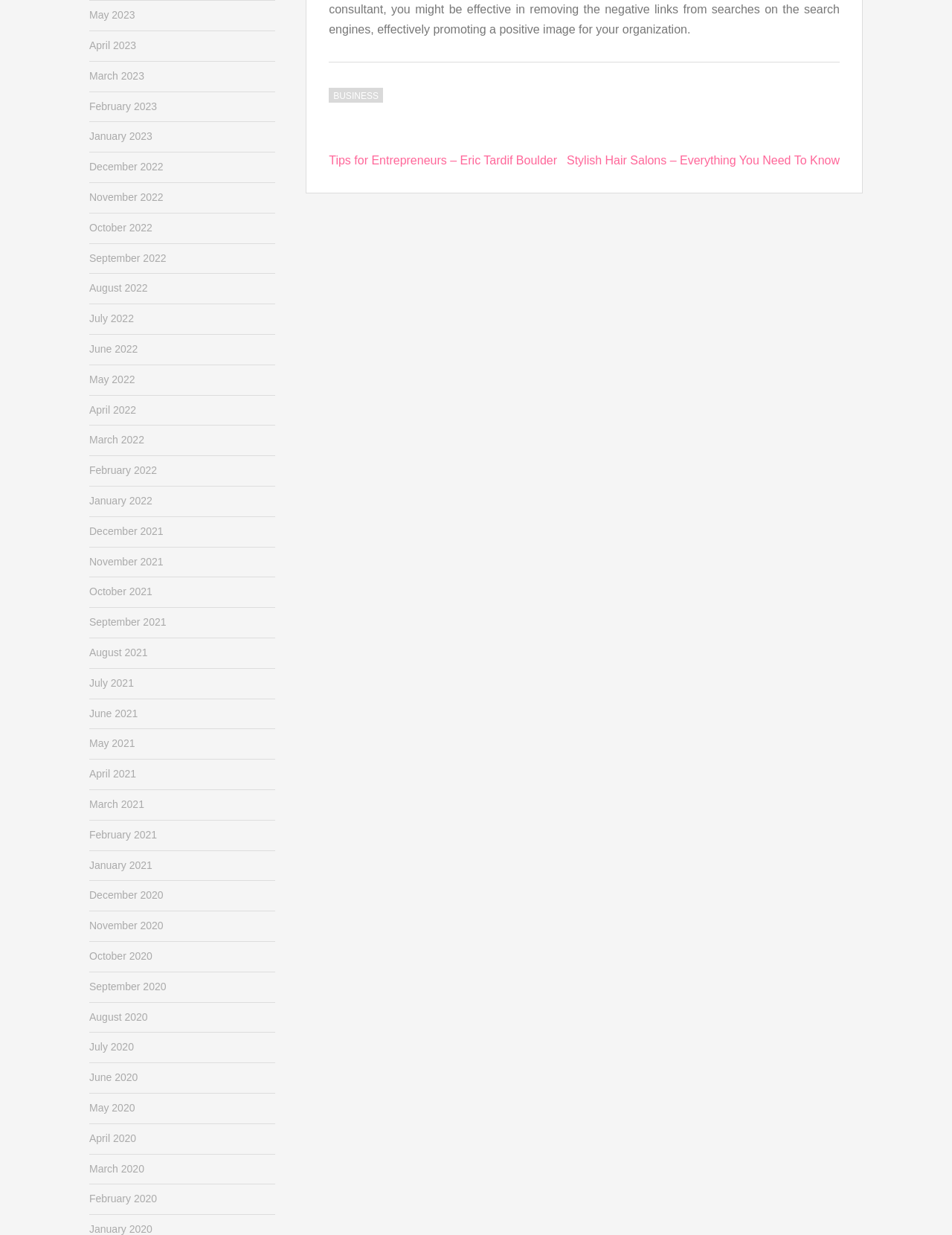Please identify the bounding box coordinates of the element that needs to be clicked to perform the following instruction: "Click on BUSINESS".

[0.345, 0.071, 0.402, 0.083]